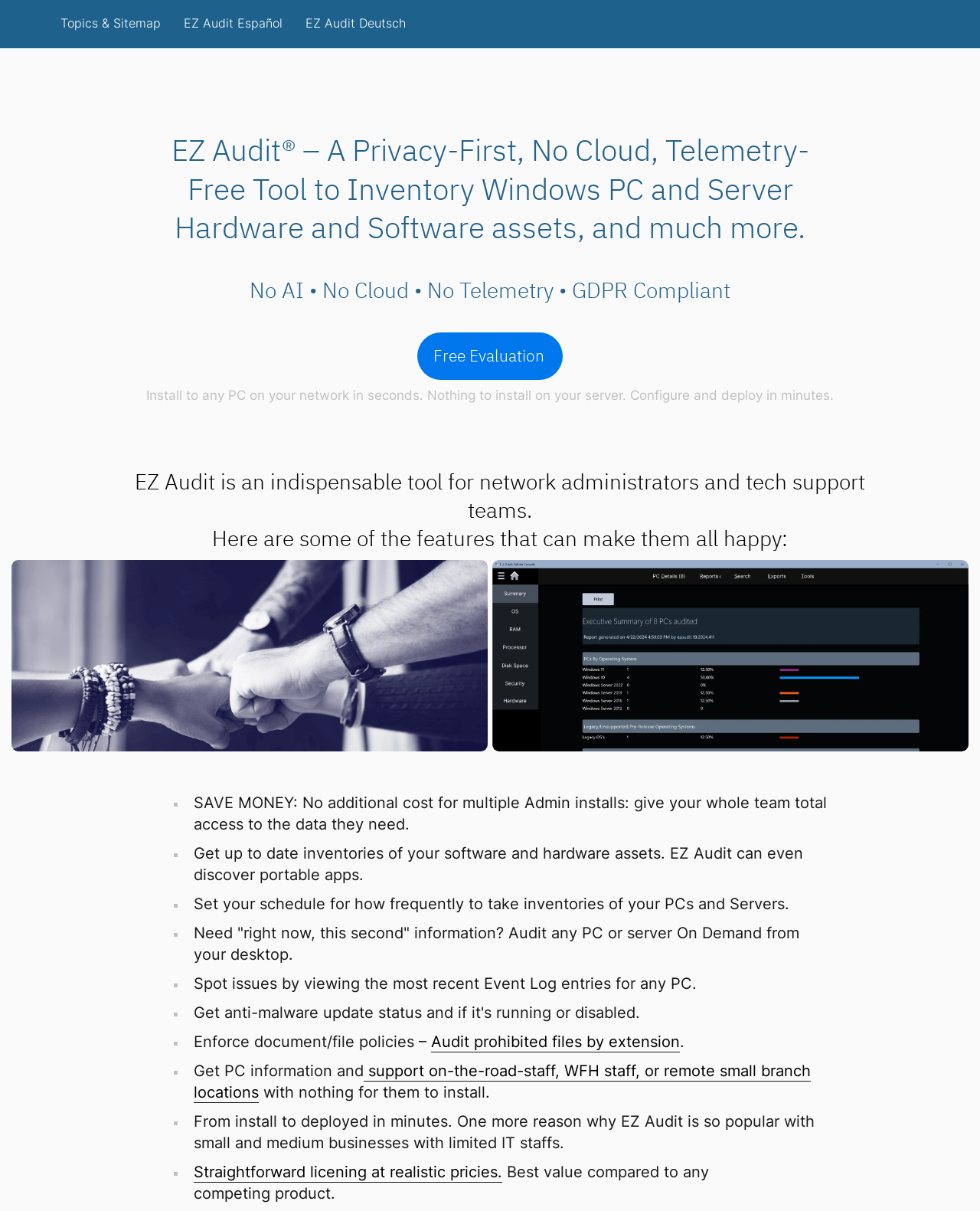Can you locate the main headline on this webpage and provide its text content?

EZ Audit® – A Privacy-First, No Cloud, Telemetry-Free Tool to Inventory Windows PC and Server Hardware and Software assets, and much more.